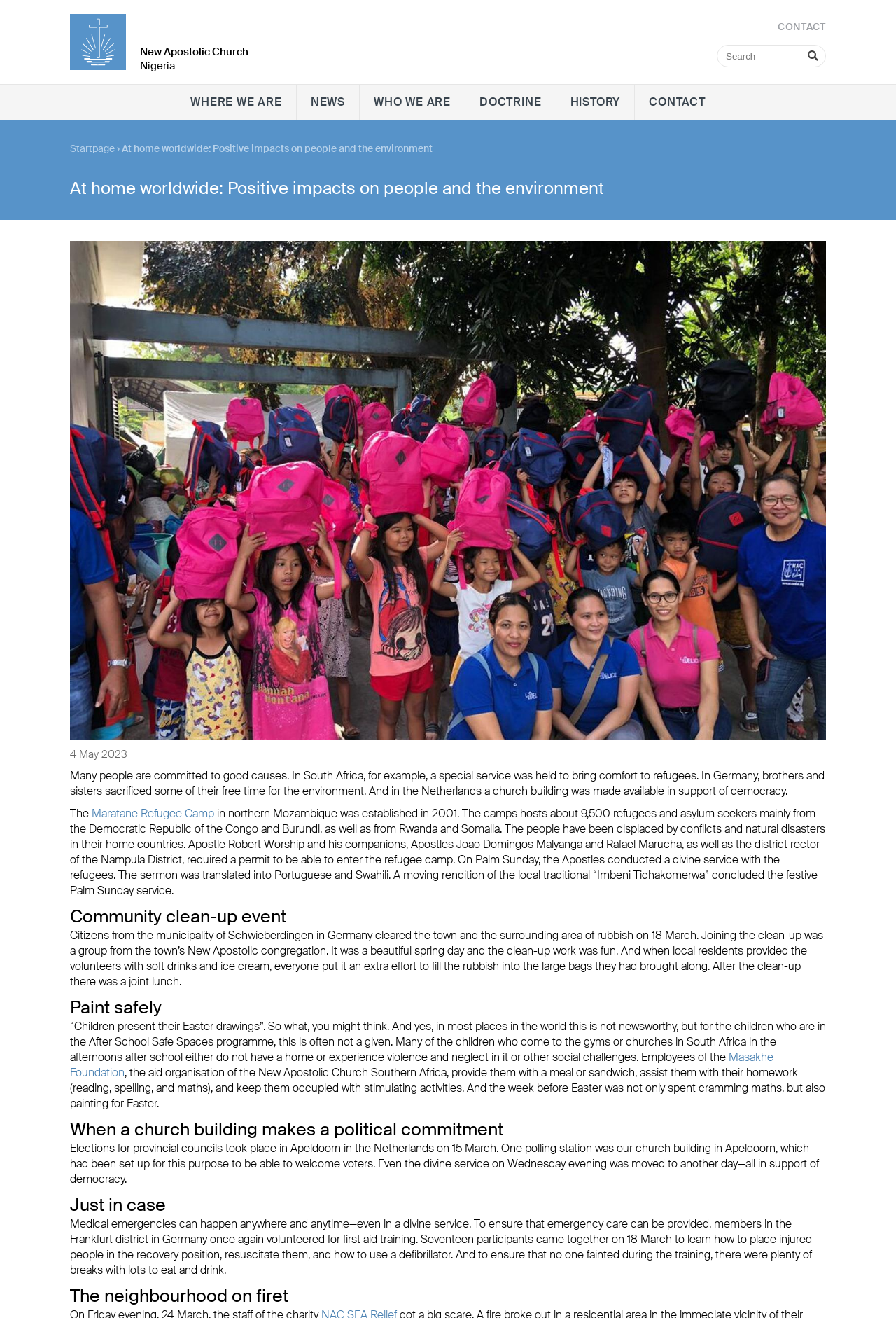Write a detailed summary of the webpage, including text, images, and layout.

This webpage is about the New Apostolic Church Nigeria, showcasing various positive impacts on people and the environment. At the top, there is a logo of the New Apostolic Church (NAC) on the left, followed by the heading "New Apostolic Church Nigeria". On the right side, there is a search box and several links, including "CONTACT", "WHERE WE ARE", "NEWS", "WHO WE ARE", "DOCTRINE", and "HISTORY".

Below the top section, there is a large heading "At home worldwide: Positive impacts on people and the environment" spanning almost the entire width of the page. Underneath, there is a large image taking up most of the page width.

The main content of the page is divided into several sections, each with a heading and a descriptive text. The first section describes a special service held to bring comfort to refugees in South Africa, with a link to "Maratane Refugee Camp". The second section talks about a community clean-up event in Germany, where citizens and members of the New Apostolic congregation worked together to clear the town of rubbish. The third section is about a "Paint safely" event, where children in South Africa's After School Safe Spaces programme created Easter drawings. The fourth section describes how a church building in the Netherlands was made available as a polling station in support of democracy. The fifth section talks about first aid training for members in Germany, and the last section describes a neighbourhood fire safety event.

Throughout the page, there are several images, but their contents are not described. The overall layout is organized, with clear headings and concise text, making it easy to follow and read.